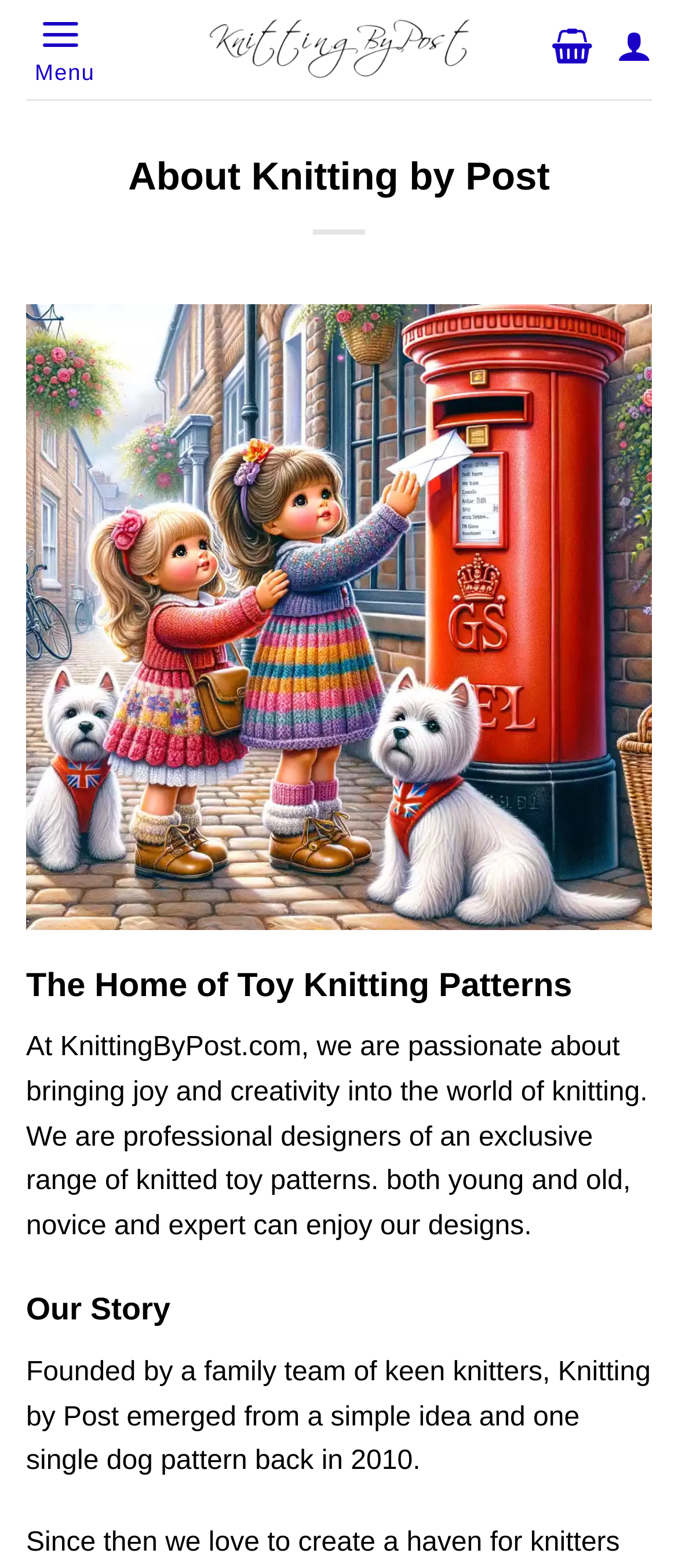Extract the bounding box coordinates for the UI element described by the text: "Menu". The coordinates should be in the form of [left, top, right, bottom] with values between 0 and 1.

[0.038, 0.0, 0.14, 0.066]